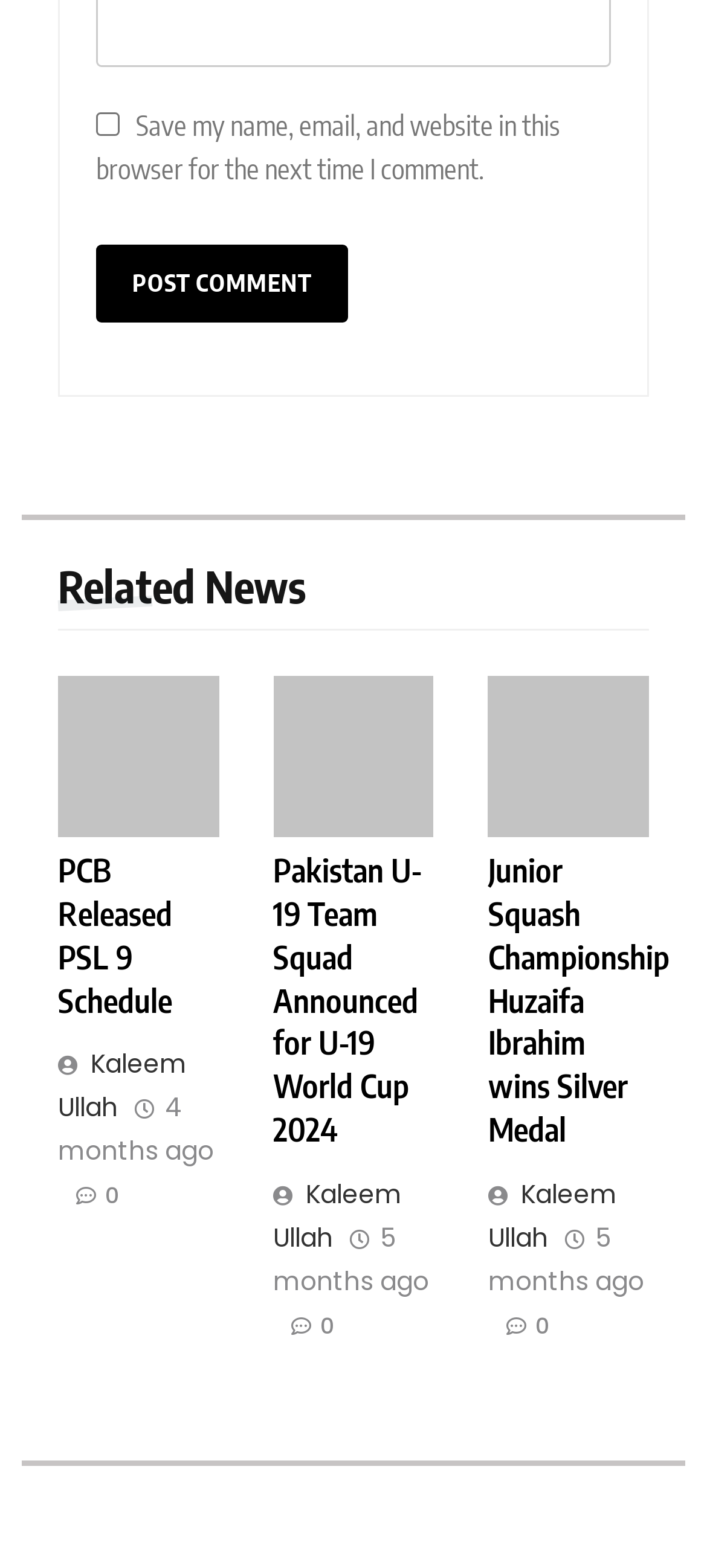How old is the third article?
Using the image as a reference, give a one-word or short phrase answer.

5 months